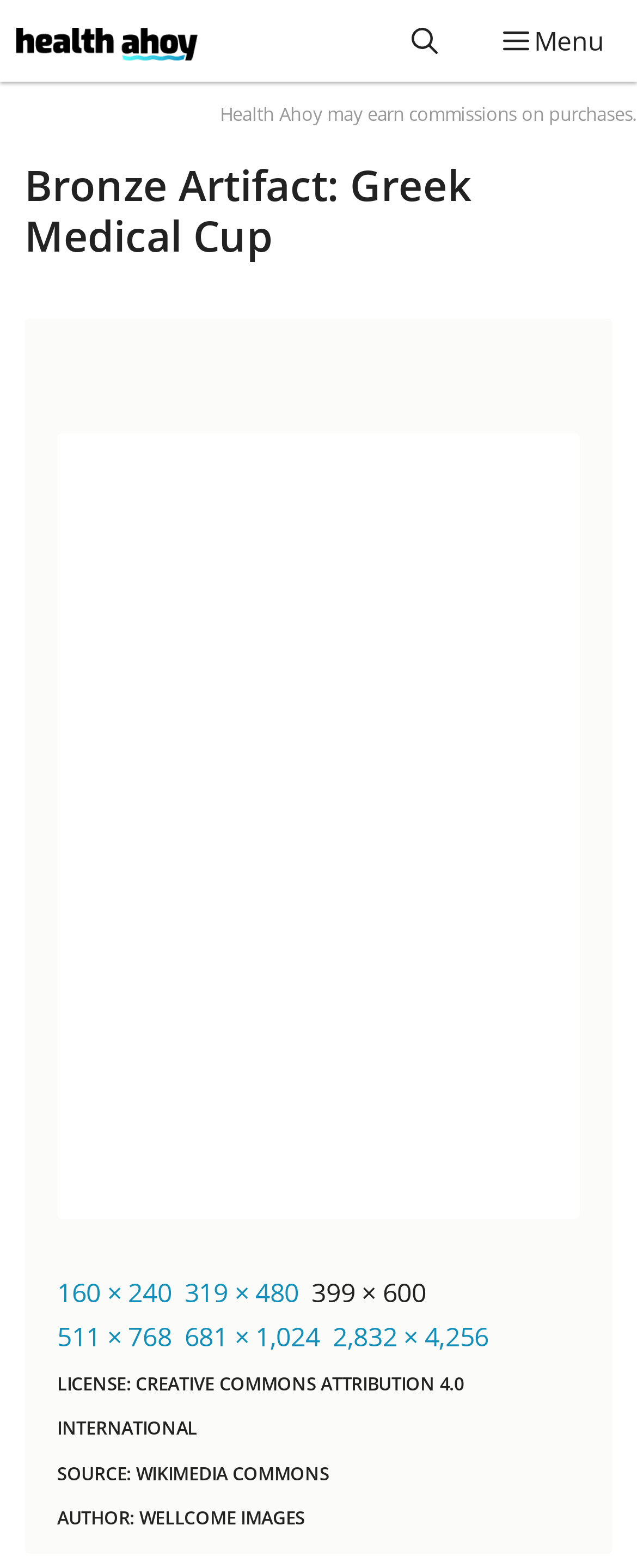Locate the bounding box coordinates of the element to click to perform the following action: 'click the 'Health Ahoy' link'. The coordinates should be given as four float values between 0 and 1, in the form of [left, top, right, bottom].

[0.026, 0.004, 0.31, 0.048]